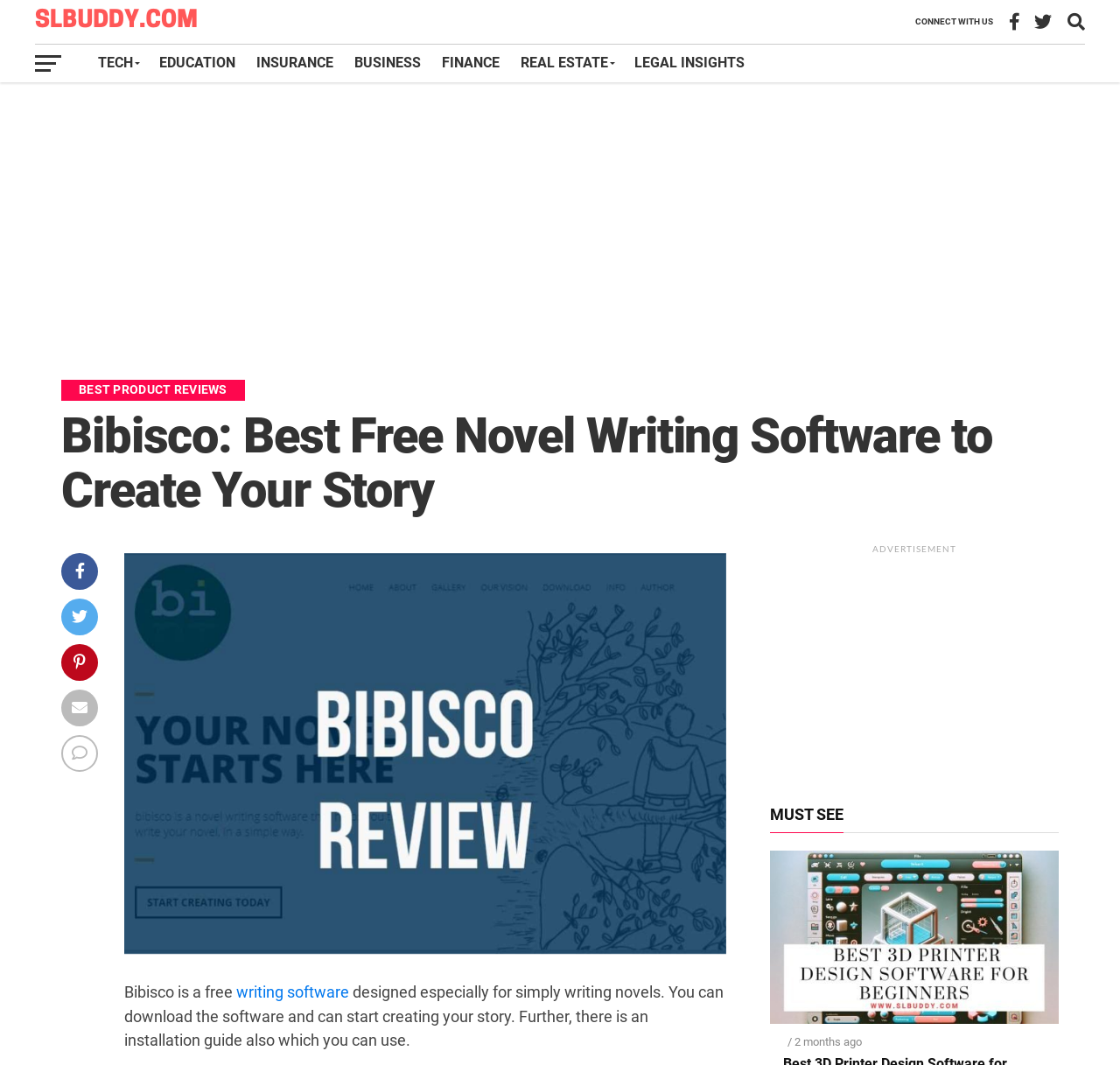Identify the bounding box coordinates for the UI element described by the following text: "aria-label="Advertisement" name="aswift_1" title="Advertisement"". Provide the coordinates as four float numbers between 0 and 1, in the format [left, top, right, bottom].

[0.031, 0.09, 0.969, 0.32]